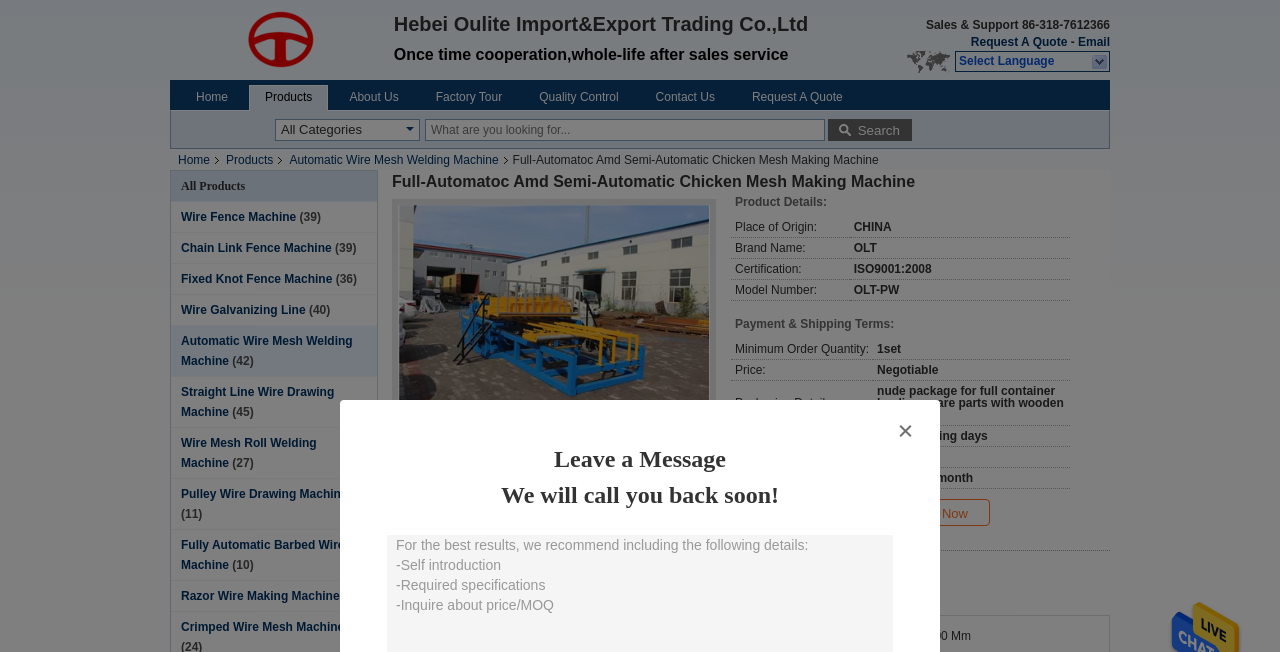Identify the first-level heading on the webpage and generate its text content.

Full-Automatoc Amd Semi-Automatic Chicken Mesh Making Machine